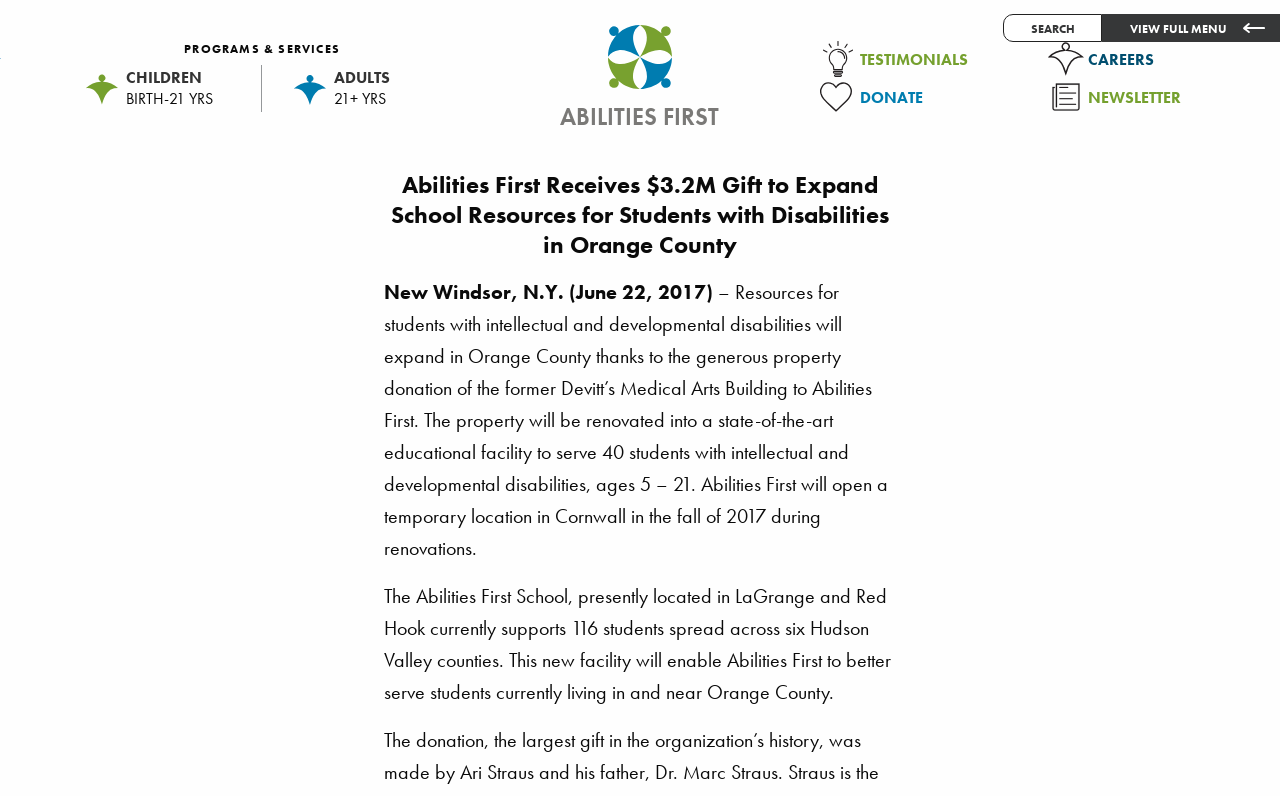What is the location of the temporary facility?
Based on the image, give a concise answer in the form of a single word or short phrase.

Cornwall